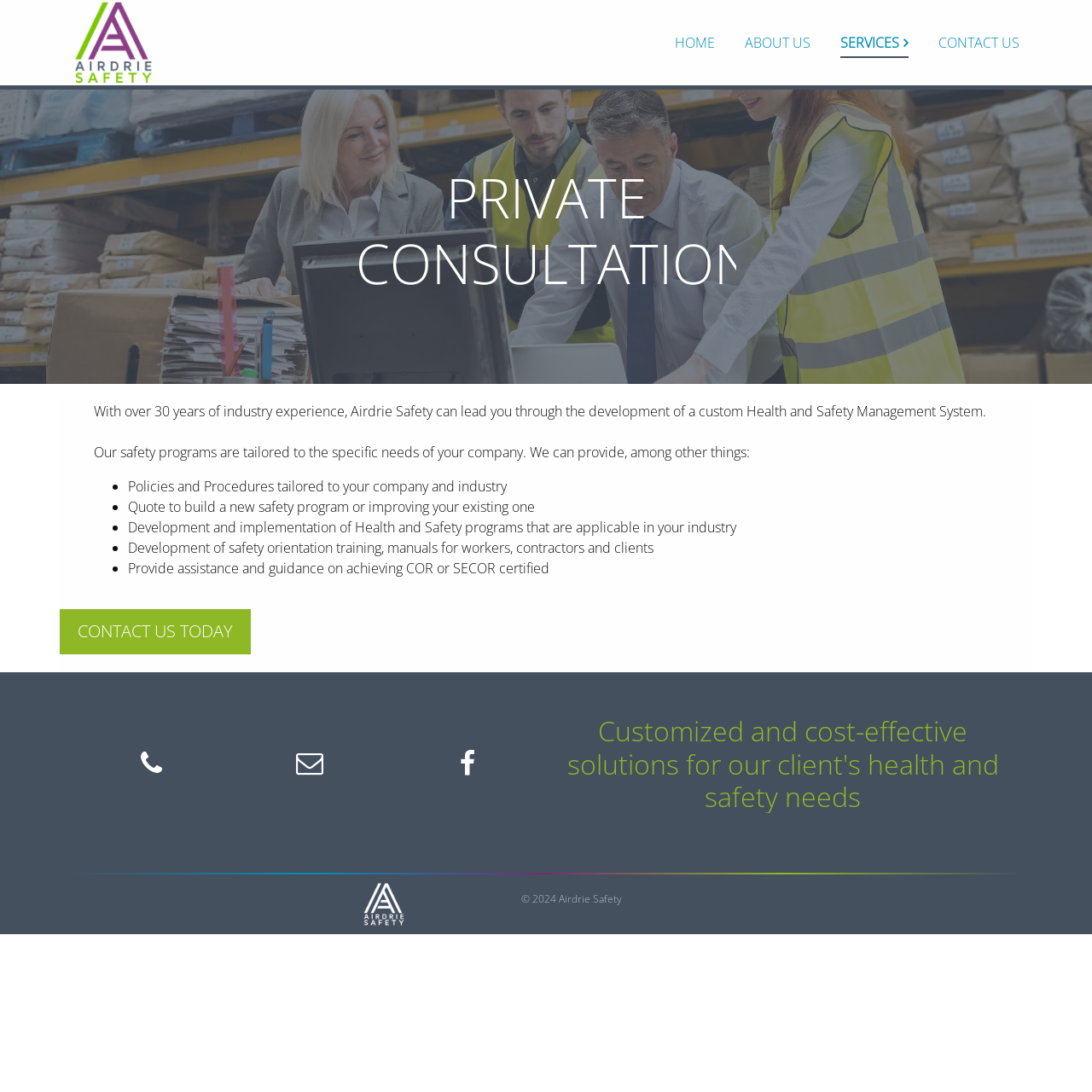Articulate a complete and detailed caption of the webpage elements.

The webpage is about Airdrie Safety, a private consultation service that provides customized health and safety management systems. At the top, there are five navigation links: an empty link, "HOME", "ABOUT US", "SERVICES", and "CONTACT US". Below these links, there is a table layout that spans the entire width of the page.

In the center of the page, there is a heading that reads "PRIVATE CONSULTATION". Below this heading, there is a paragraph of text that describes Airdrie Safety's experience and services. The text explains that the company can develop a custom health and safety management system tailored to the specific needs of a company.

Following this paragraph, there is a list of bullet points that outline the services provided by Airdrie Safety. These services include developing policies and procedures, building new safety programs, and providing safety orientation training. Each bullet point is marked with a "•" symbol.

On the right side of the page, there is a call-to-action button that reads "CONTACT US TODAY". Below this button, there are three social media links represented by icons.

Further down the page, there is a heading that reads "Customized and cost-effective solutions for our client's health and safety needs". This heading is centered on the page.

At the very bottom of the page, there is a copyright notice that reads "© 2024 Airdrie Safety".